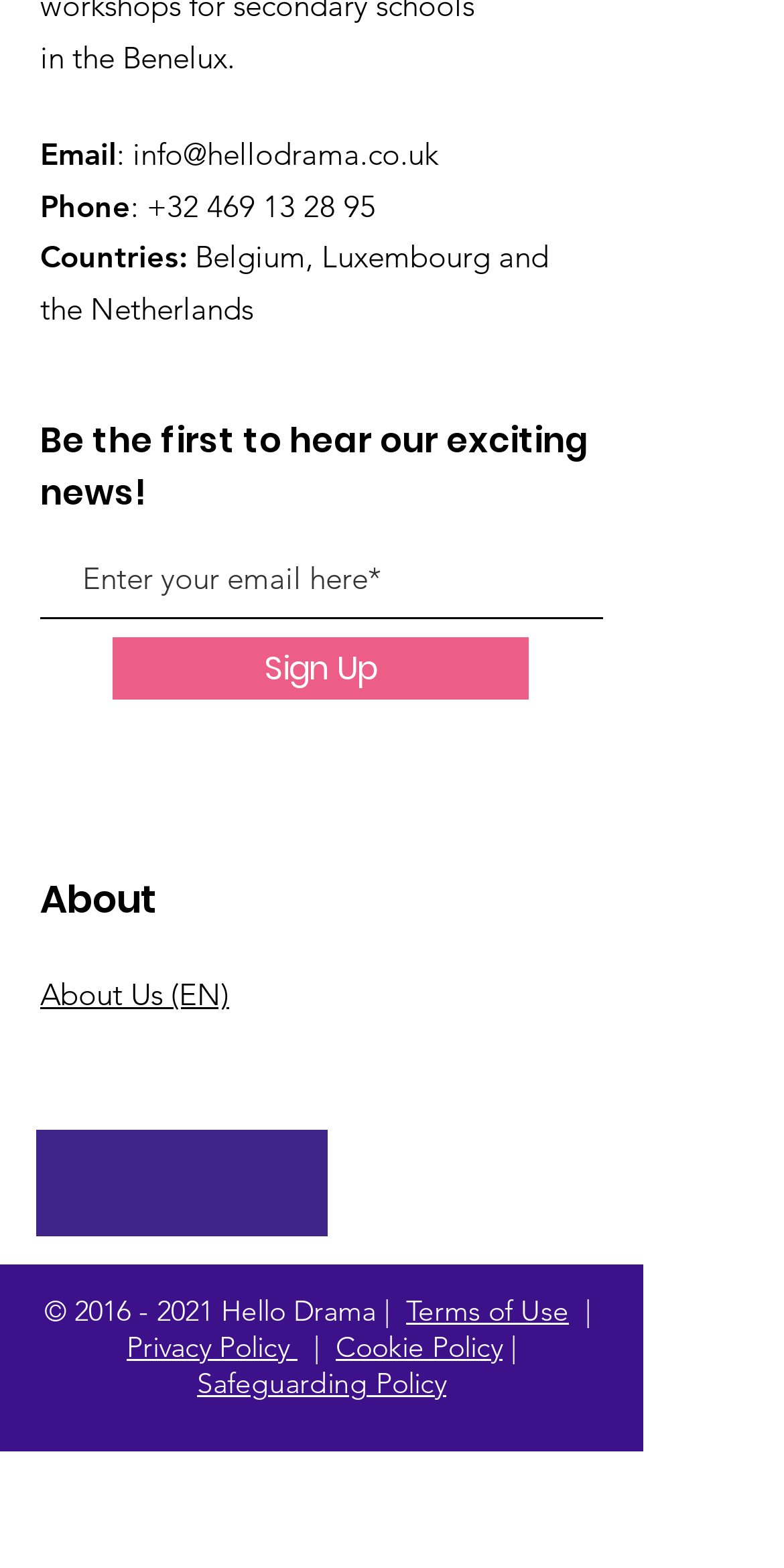Please study the image and answer the question comprehensively:
What is the email address to contact?

I found the email address by looking at the 'Email' section, where it says 'Email :' followed by a link with the email address 'info@hellodrama.co.uk'.